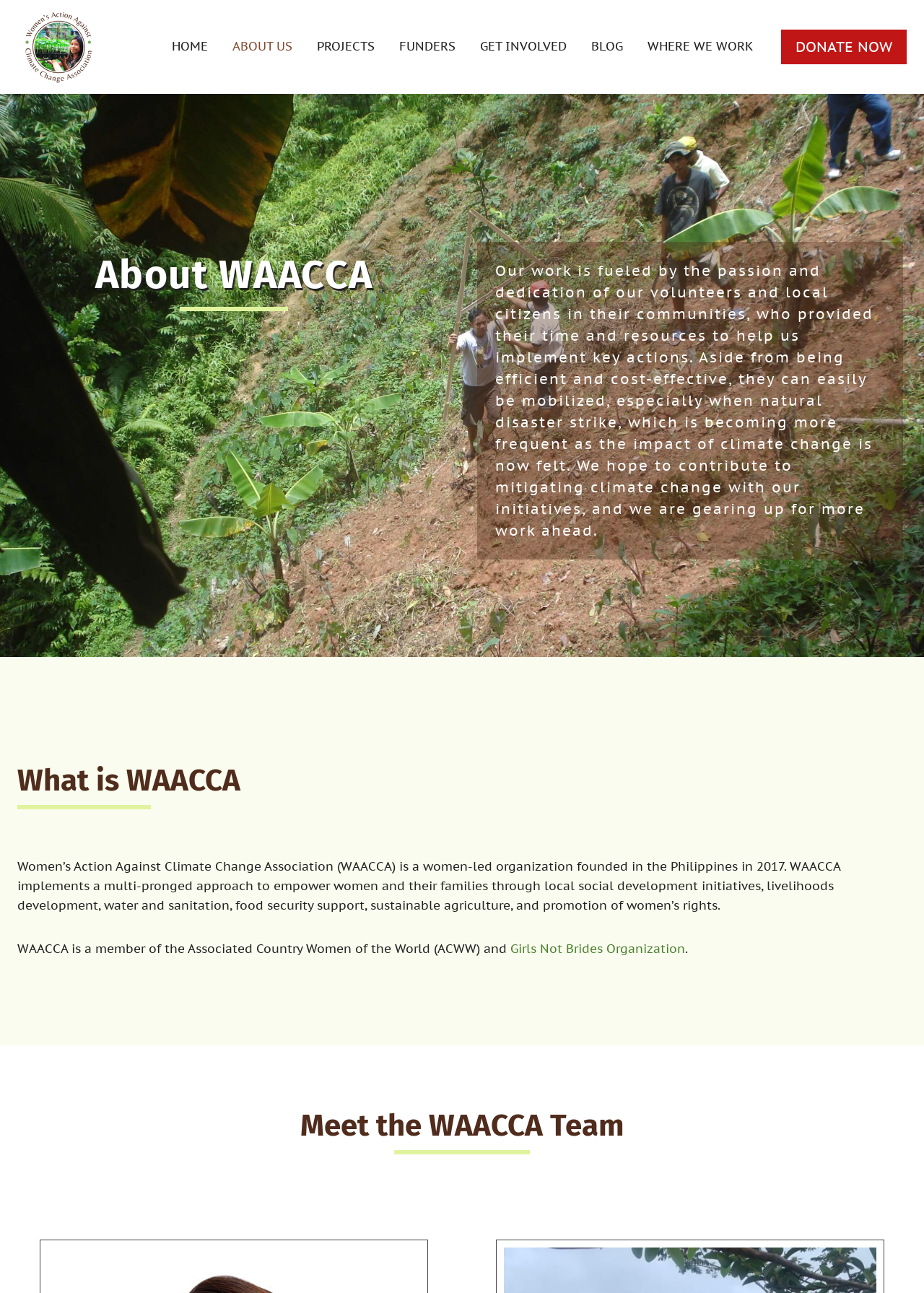Explain in detail what you observe on this webpage.

The webpage is about Women's Action Against Climate Change Association (WAACCA), a women-led organization founded in the Philippines in 2017. At the top left corner, there is a logo of WAACCA, accompanied by a primary navigation menu with links to different sections of the website, including HOME, ABOUT US, PROJECTS, FUNDERS, GET INVOLVED, BLOG, and WHERE WE WORK. 

On the top right corner, there is a "DONATE NOW" link. Below the navigation menu, there is a heading "About WAACCA" followed by a paragraph describing the organization's work, which is fueled by the passion and dedication of volunteers and local citizens. 

Further down, there is a heading "What is WAACCA" followed by a separator line and a paragraph describing the organization's mission and approach to empowering women and their families through various initiatives. 

The webpage also features a link to the Girls Not Brides Organization and a heading "Meet the WAACCA Team" with a separator line below it. At the bottom right corner, there is a "Scroll to top" button.